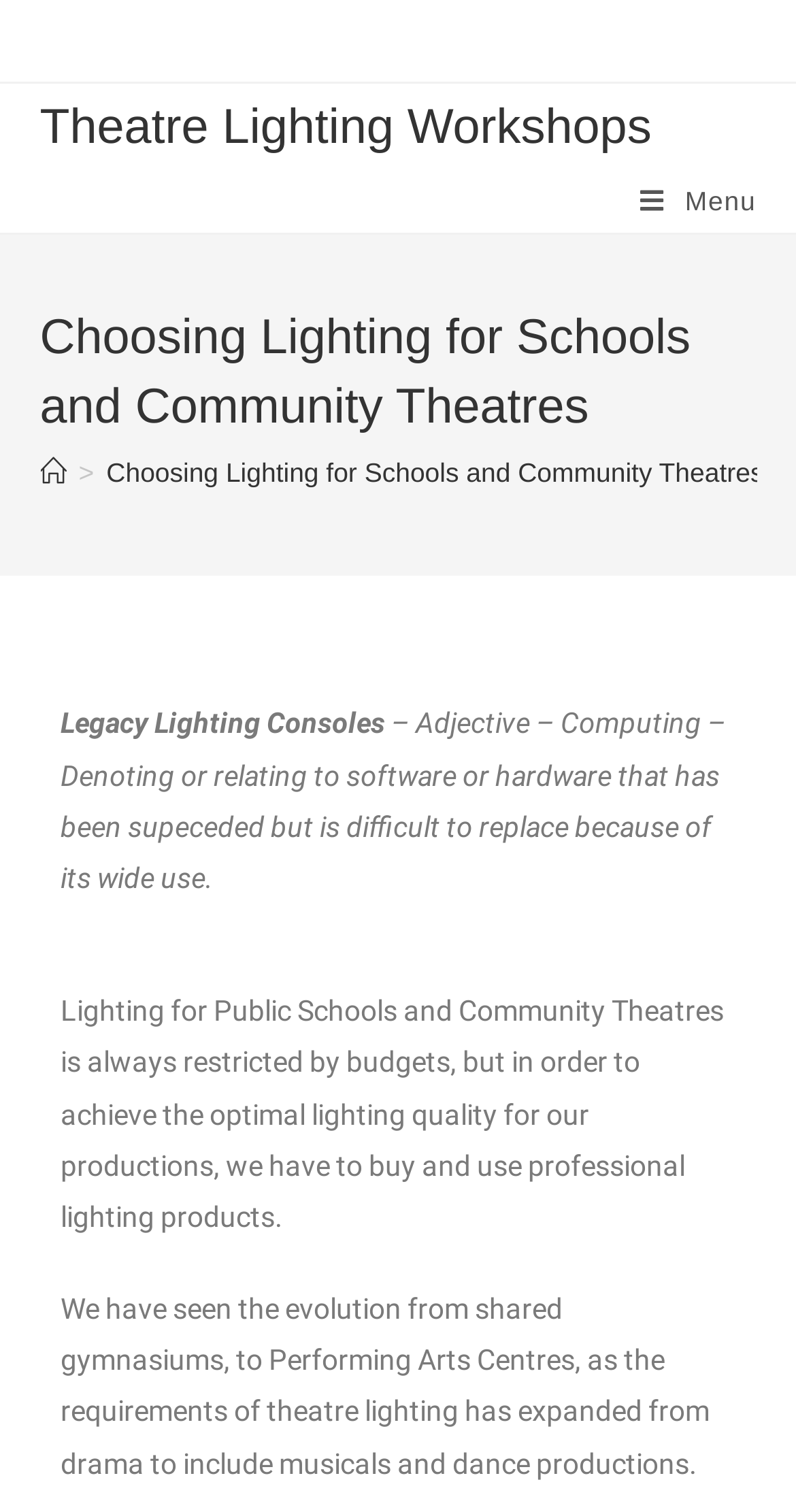What is the main topic of this webpage?
Provide a fully detailed and comprehensive answer to the question.

Based on the webpage content, it is clear that the main topic is related to theatre lighting, specifically for schools and community theatres. The heading 'Choosing Lighting for Schools and Community Theatres' and the text 'Lighting for Public Schools and Community Theatres...' suggest that the webpage is focused on this topic.